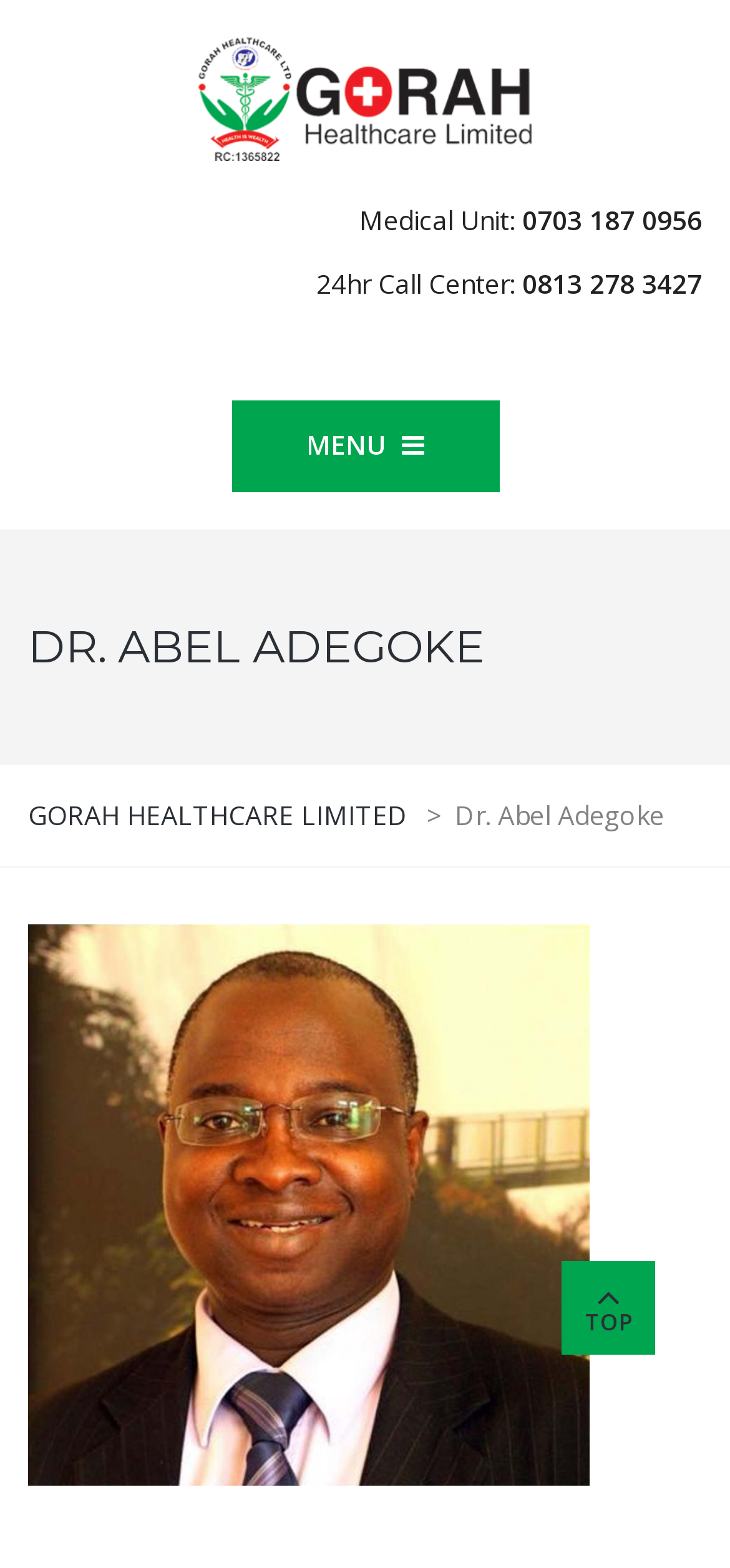Please find and provide the title of the webpage.

DR. ABEL ADEGOKE